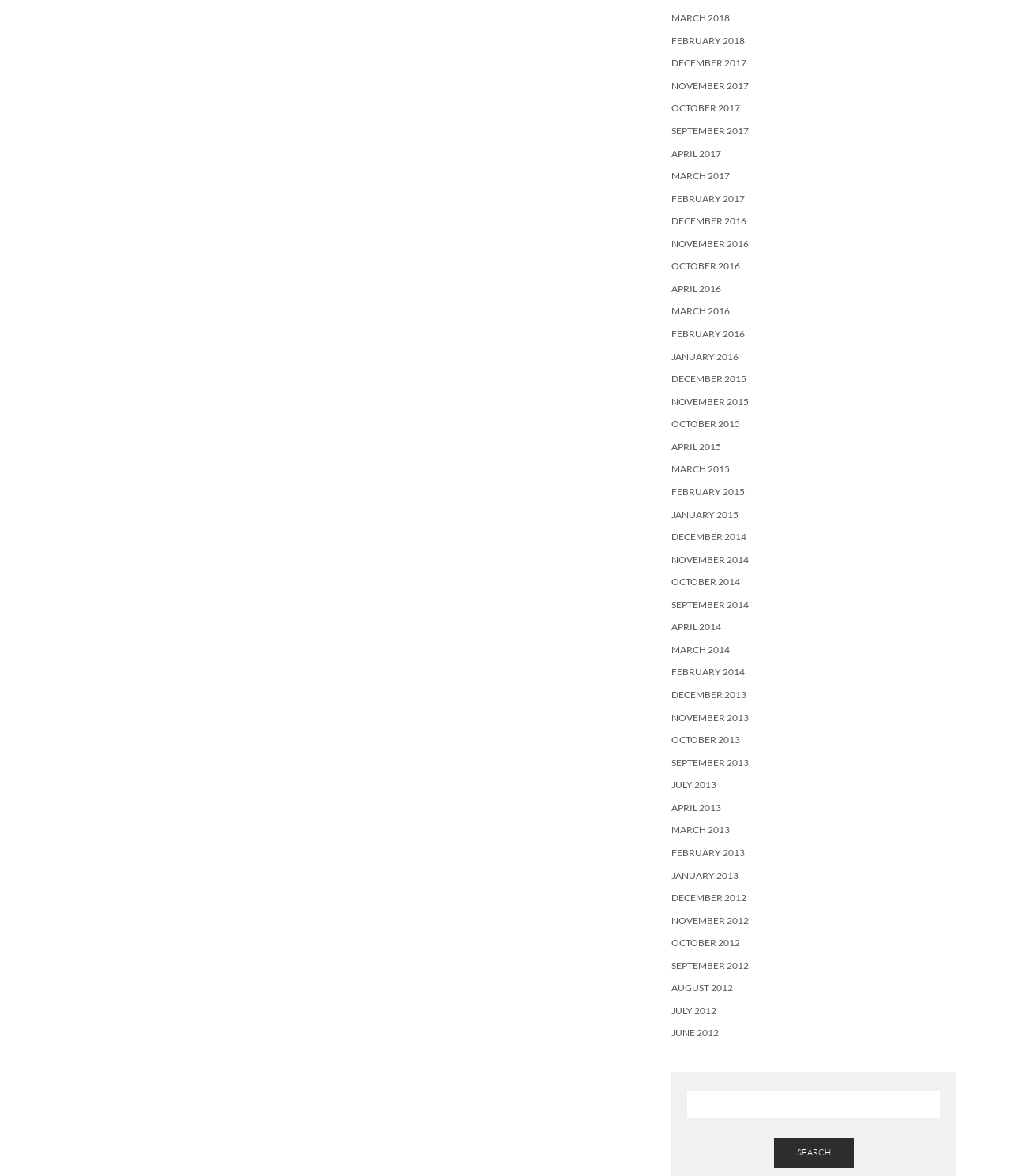How many characters can be entered in the search box?
Look at the image and respond with a one-word or short phrase answer.

Unknown